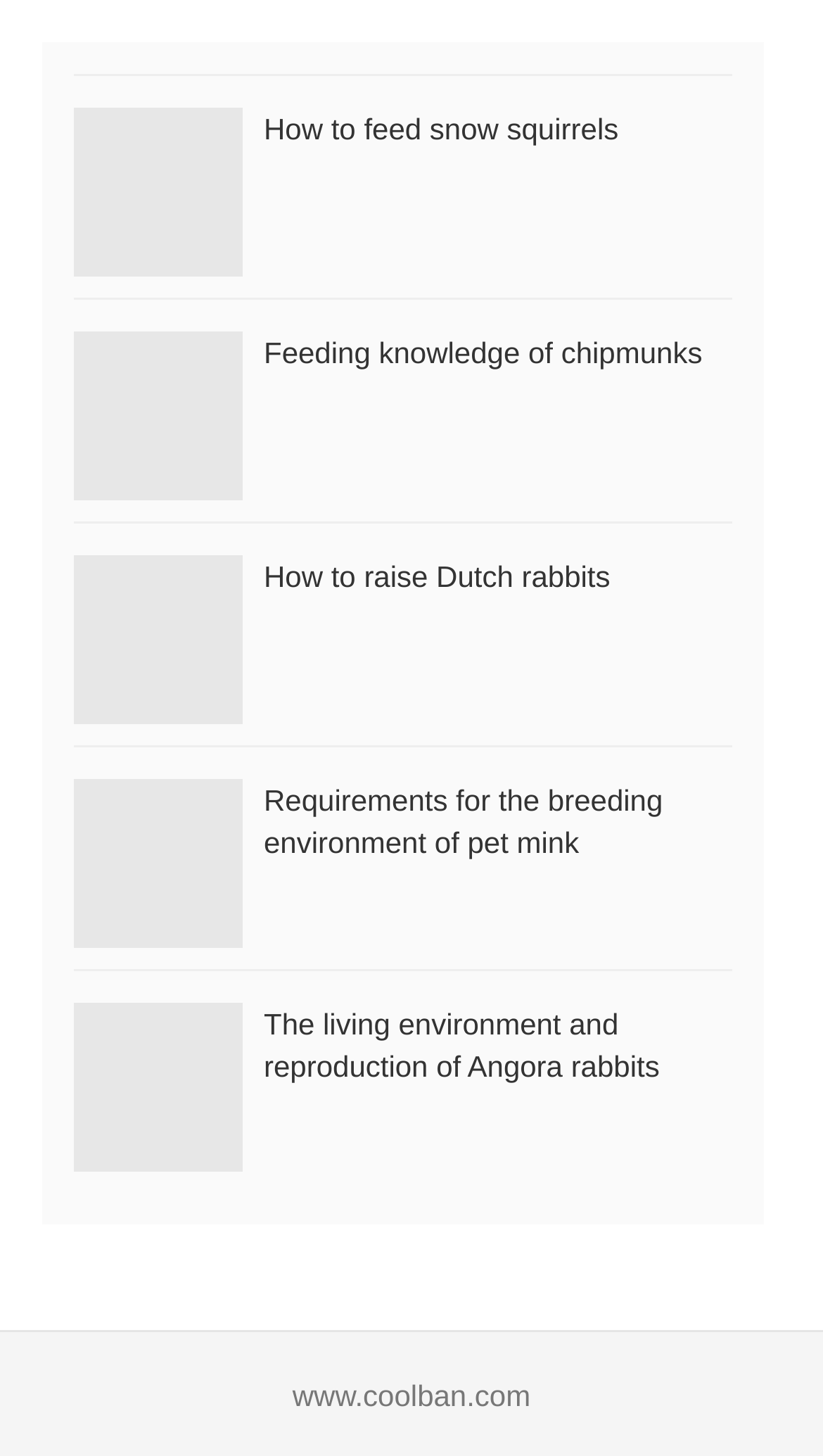Predict the bounding box coordinates of the area that should be clicked to accomplish the following instruction: "Click on the link to learn about feeding snow squirrels". The bounding box coordinates should consist of four float numbers between 0 and 1, i.e., [left, top, right, bottom].

[0.09, 0.118, 0.295, 0.141]